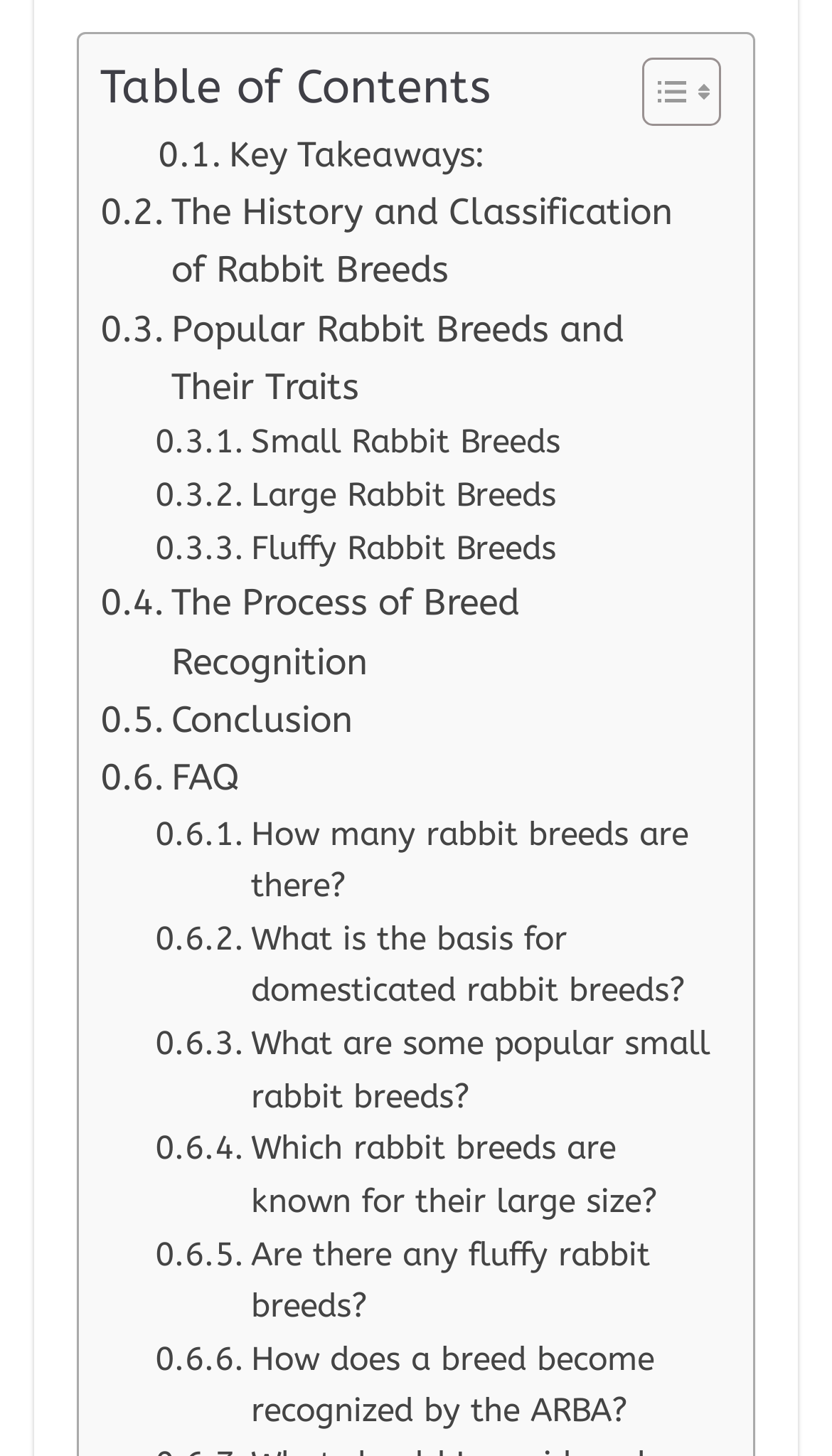Provide the bounding box coordinates for the area that should be clicked to complete the instruction: "Learn about The History and Classification of Rabbit Breeds".

[0.121, 0.126, 0.854, 0.206]